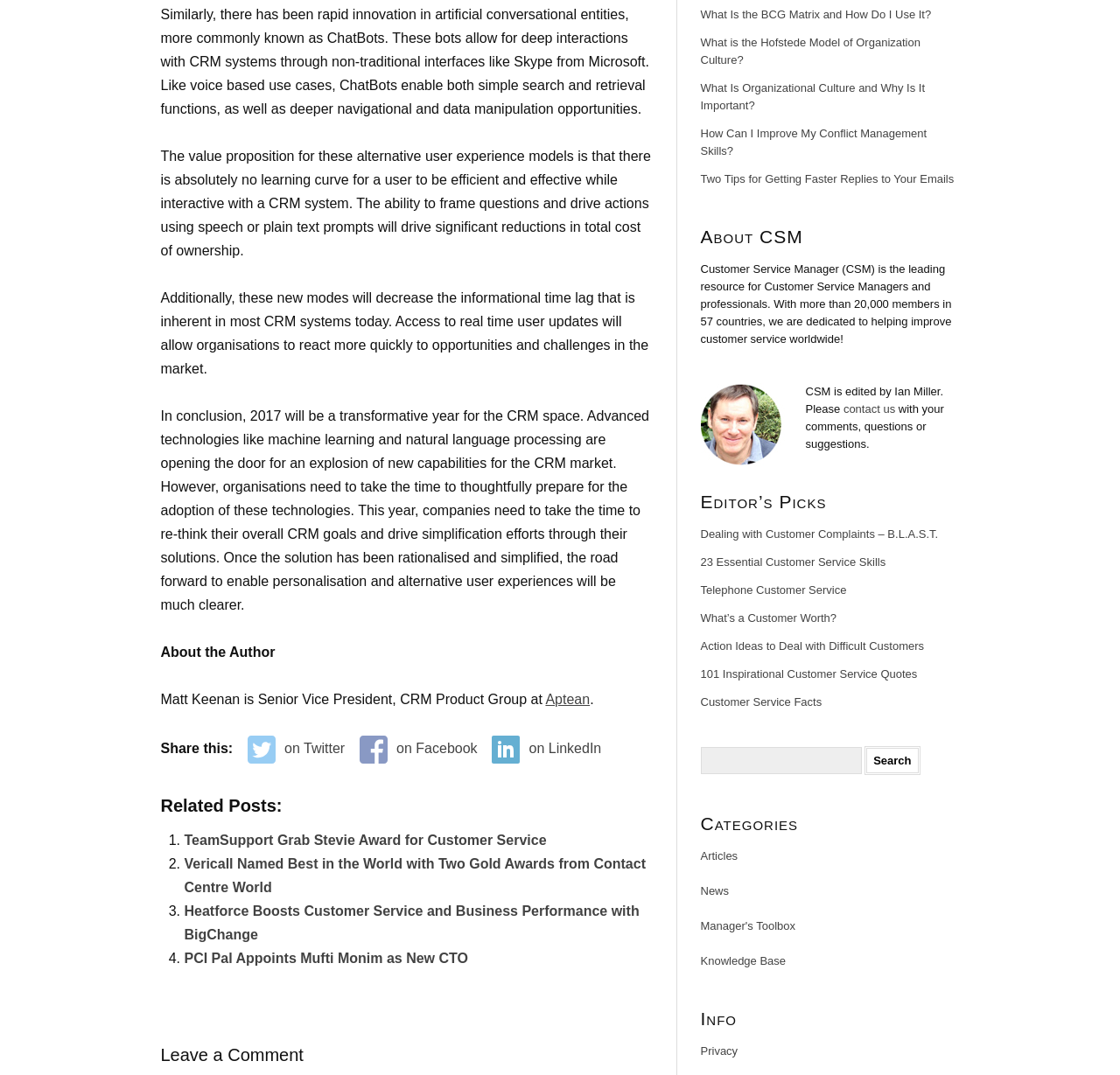Please find the bounding box coordinates of the element's region to be clicked to carry out this instruction: "Read related post 1".

[0.164, 0.775, 0.488, 0.788]